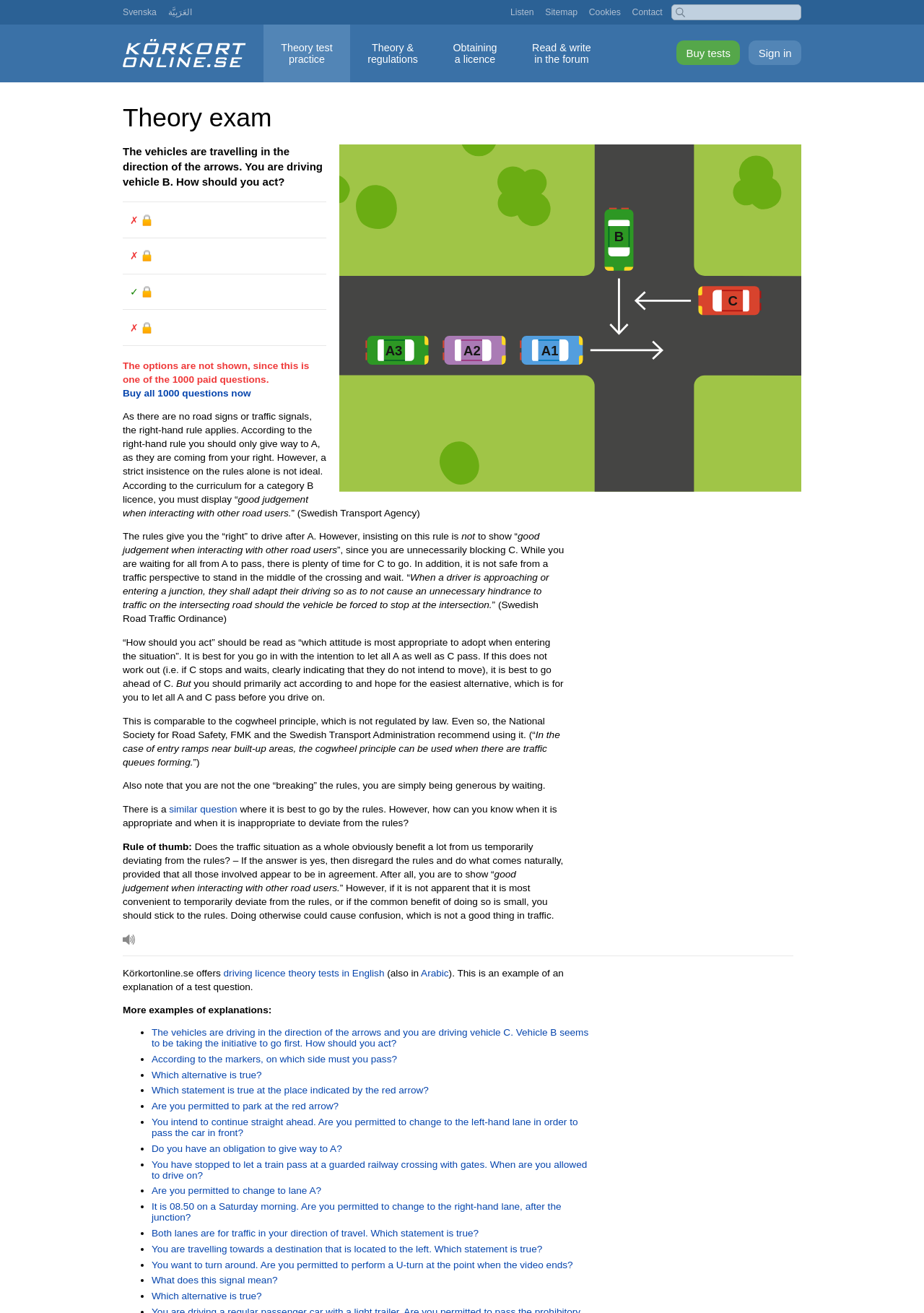Give a short answer to this question using one word or a phrase:
What is the direction of the vehicles?

in the direction of the arrows